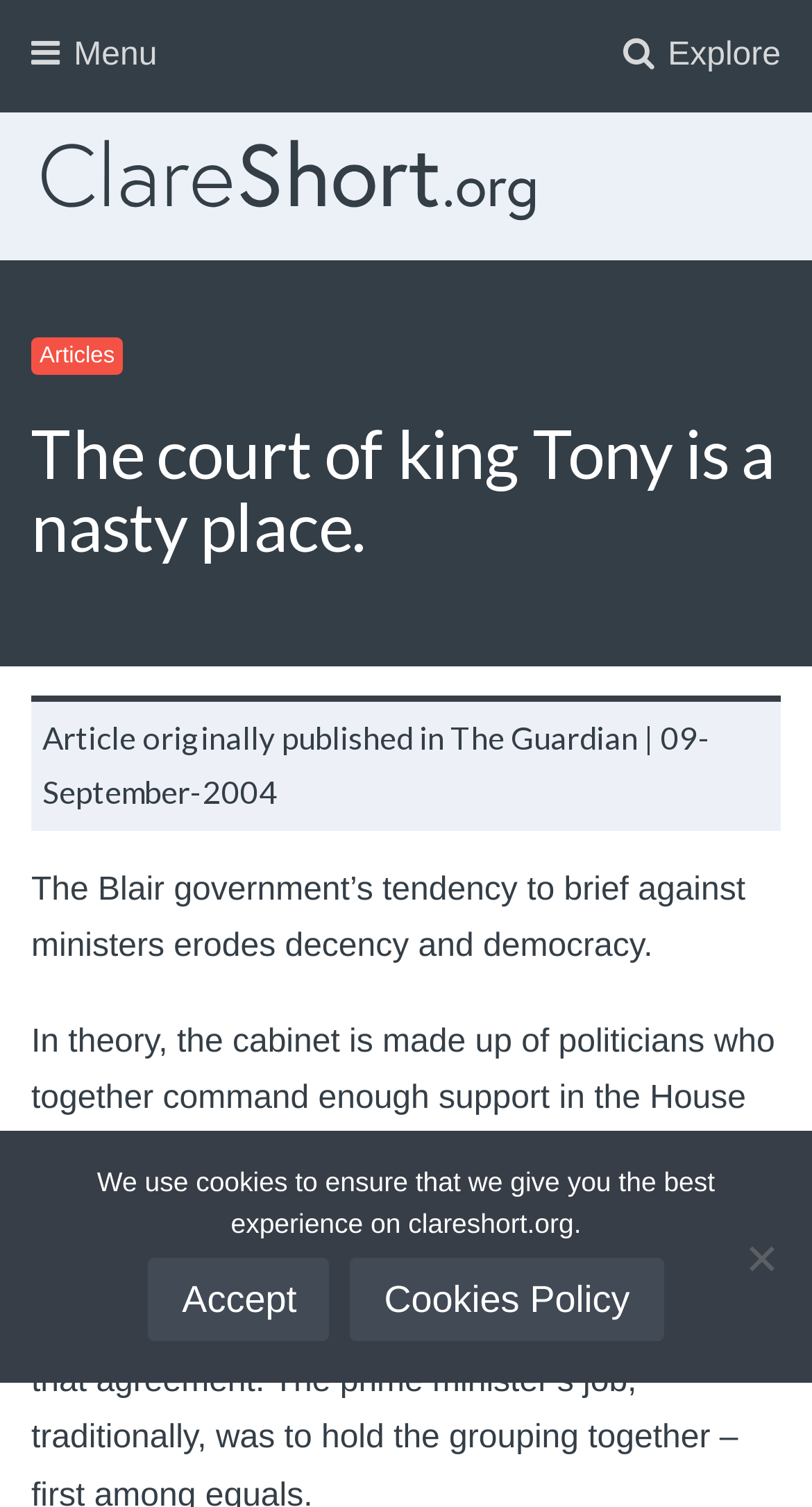Carefully examine the image and provide an in-depth answer to the question: Who is the author of the article?

The author of the article can be determined by looking at the link element with the text 'Clare Short' which is located above the article heading. This suggests that Clare Short is the author of the article.